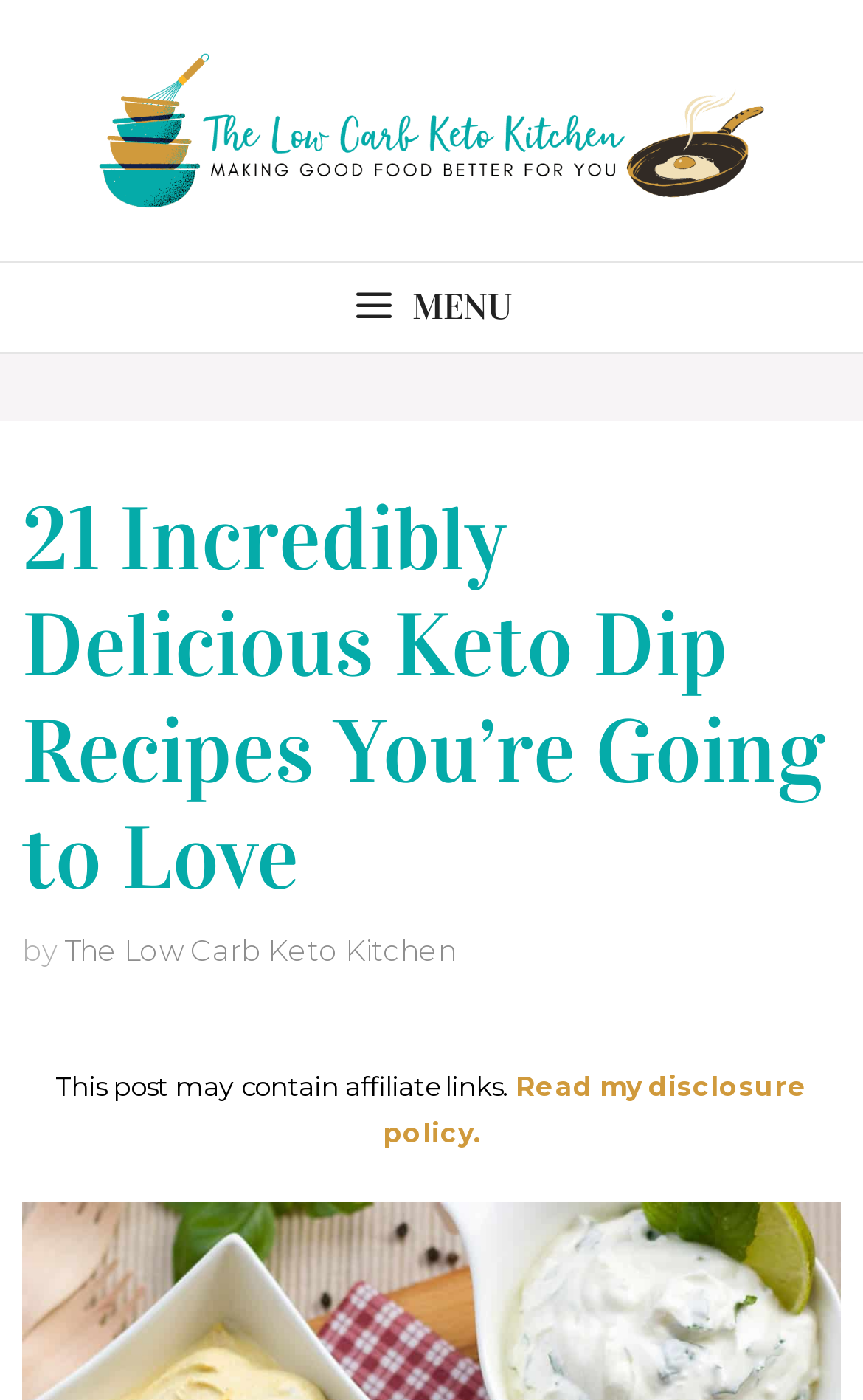Locate the bounding box of the UI element based on this description: "Menu". Provide four float numbers between 0 and 1 as [left, top, right, bottom].

[0.0, 0.187, 1.0, 0.251]